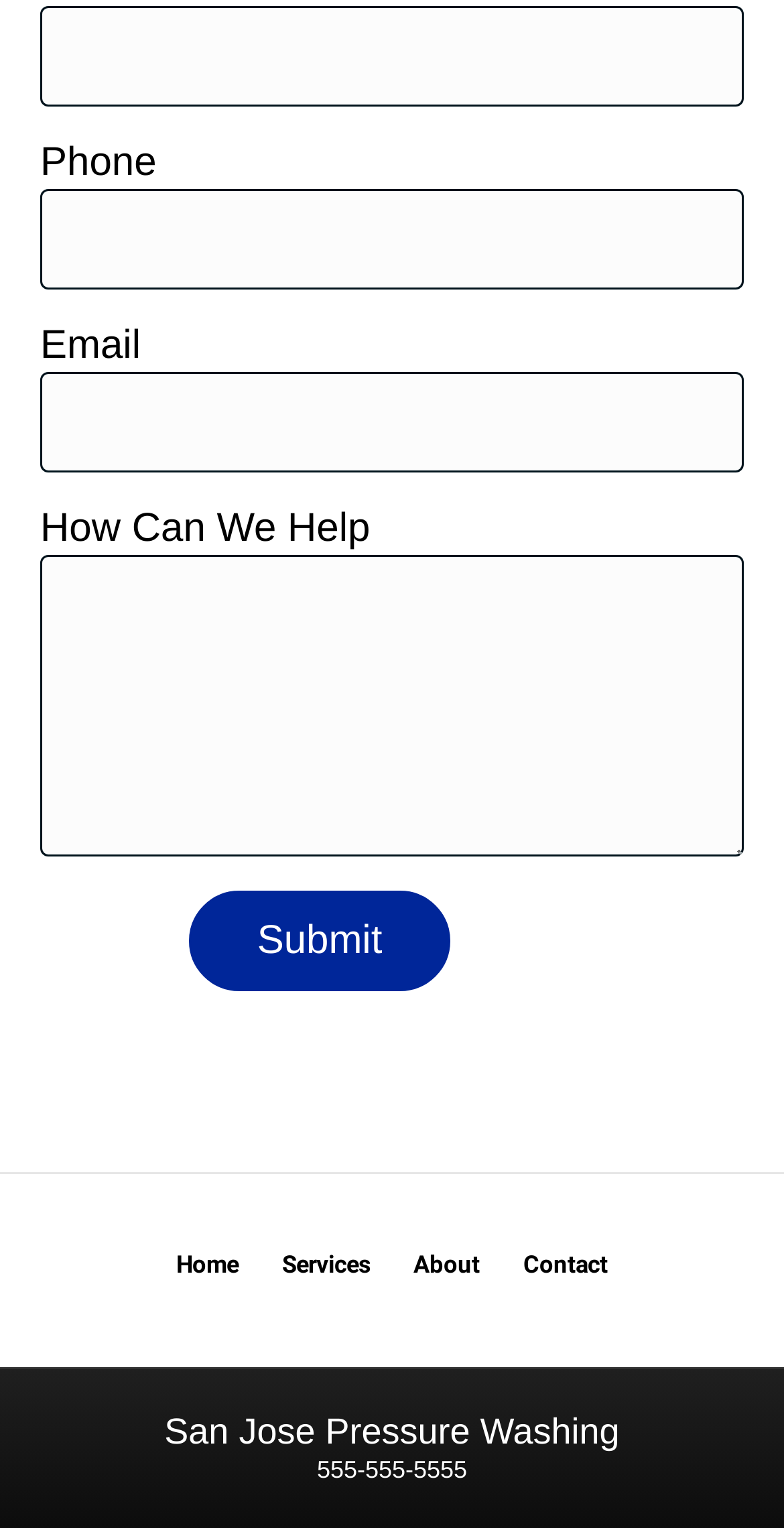Find the bounding box coordinates of the area to click in order to follow the instruction: "Type your email".

[0.051, 0.243, 0.949, 0.309]